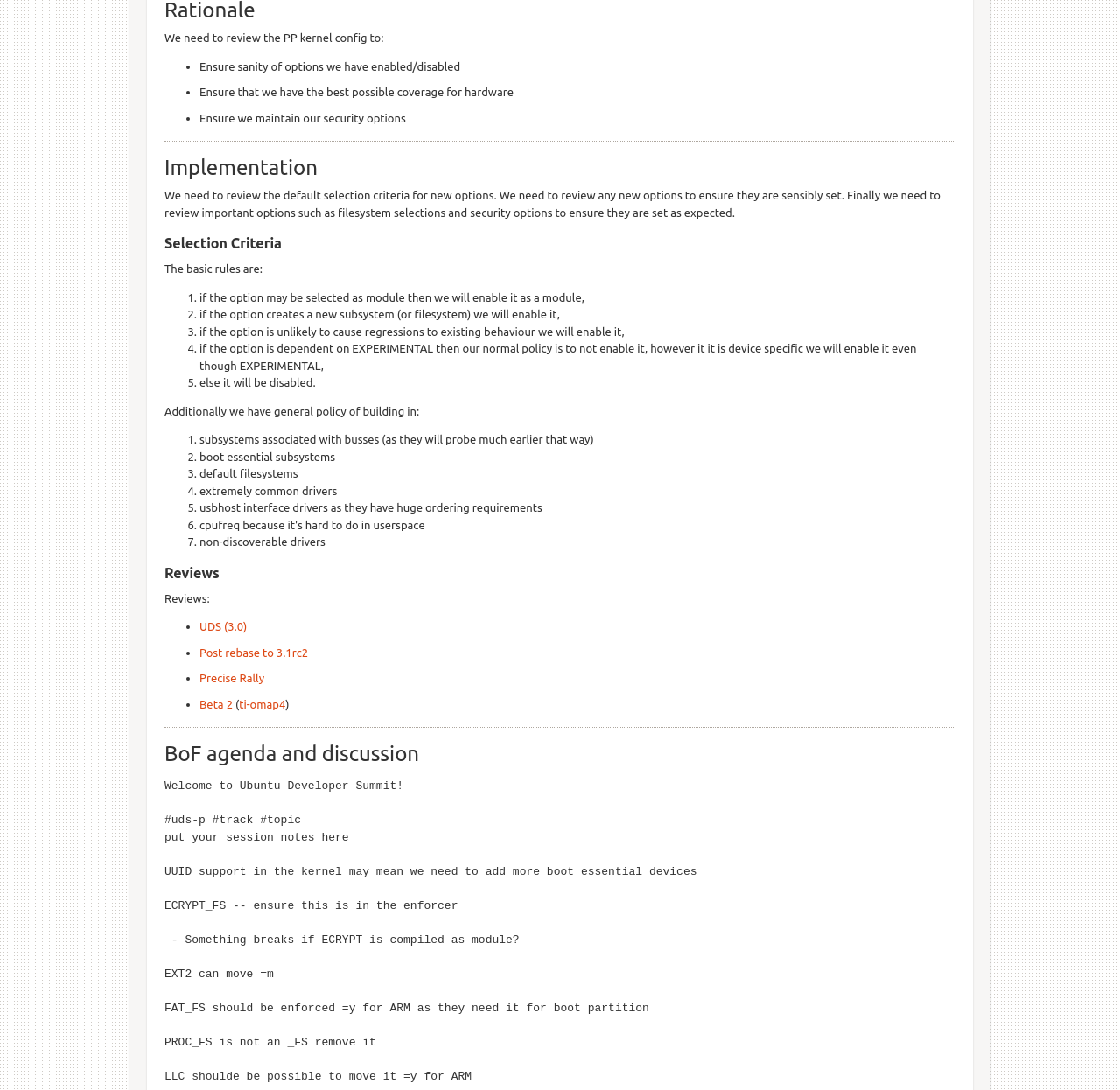Given the following UI element description: "ti-omap4", find the bounding box coordinates in the webpage screenshot.

[0.213, 0.64, 0.255, 0.651]